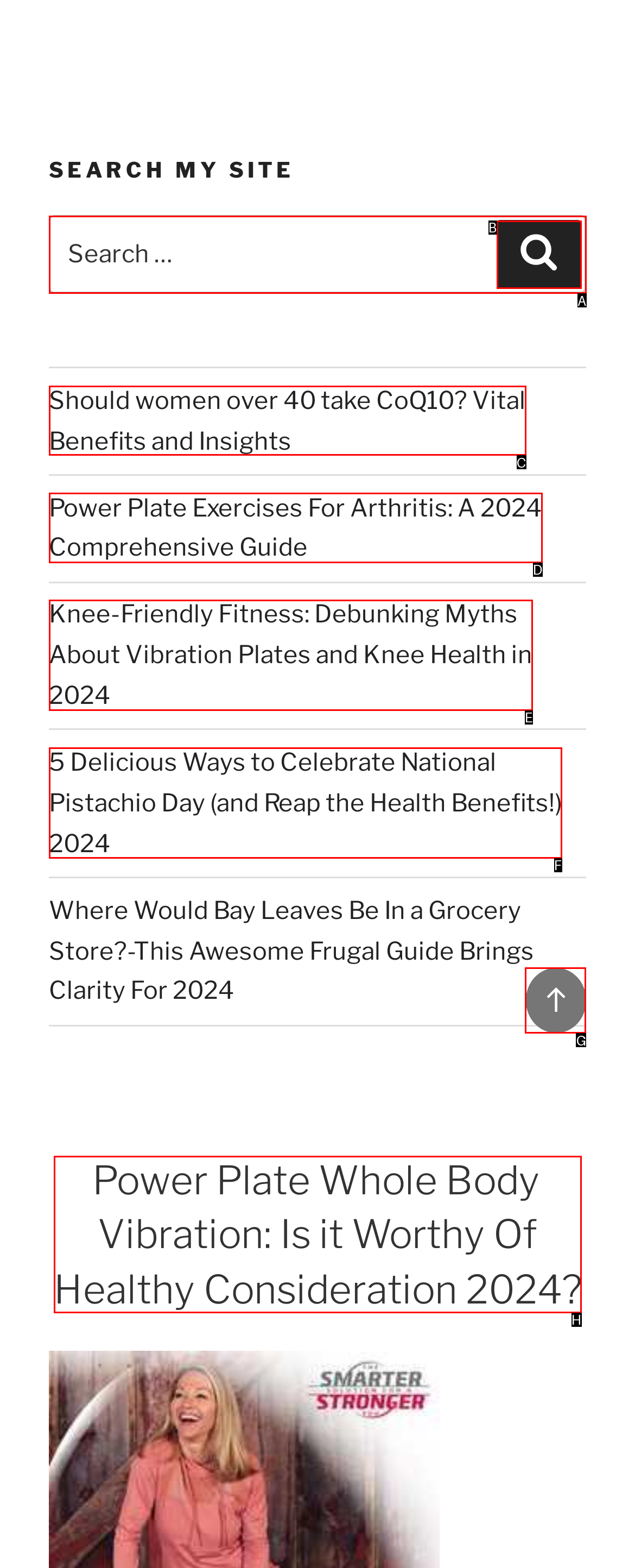Select the appropriate HTML element to click on to finish the task: Go back to top.
Answer with the letter corresponding to the selected option.

G